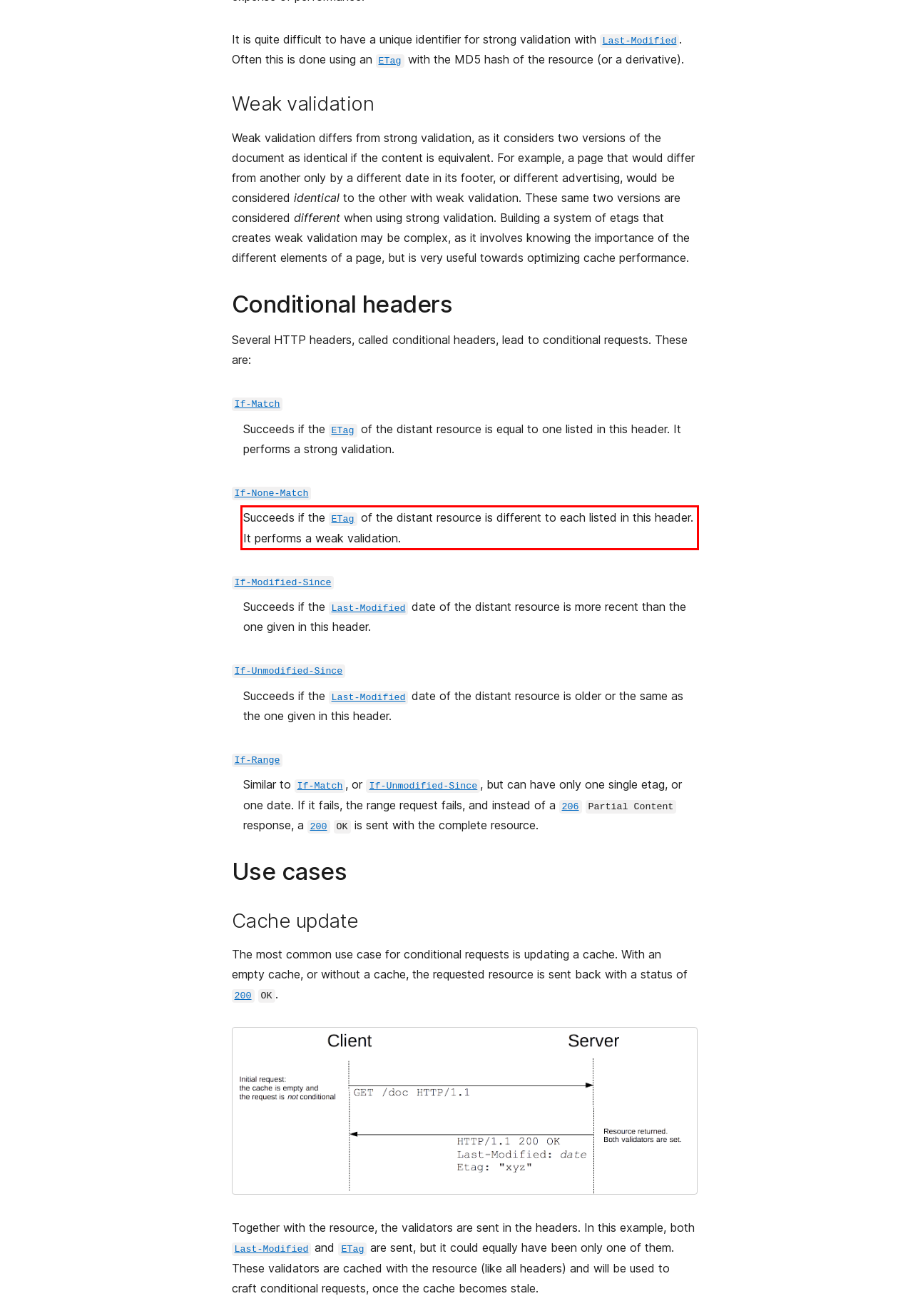Please perform OCR on the text content within the red bounding box that is highlighted in the provided webpage screenshot.

Succeeds if the ETag of the distant resource is different to each listed in this header. It performs a weak validation.